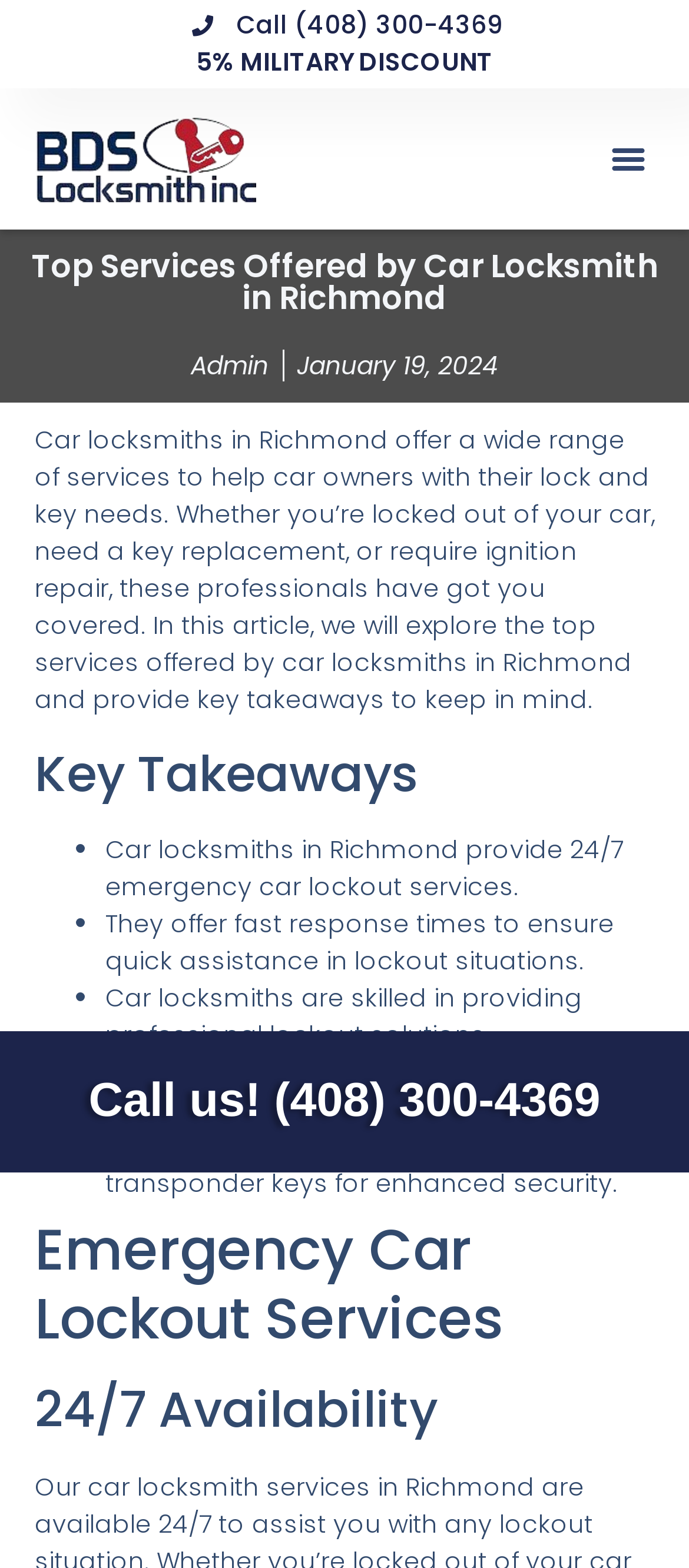From the screenshot, find the bounding box of the UI element matching this description: "Call us! (408) 300-4369". Supply the bounding box coordinates in the form [left, top, right, bottom], each a float between 0 and 1.

[0.129, 0.685, 0.871, 0.719]